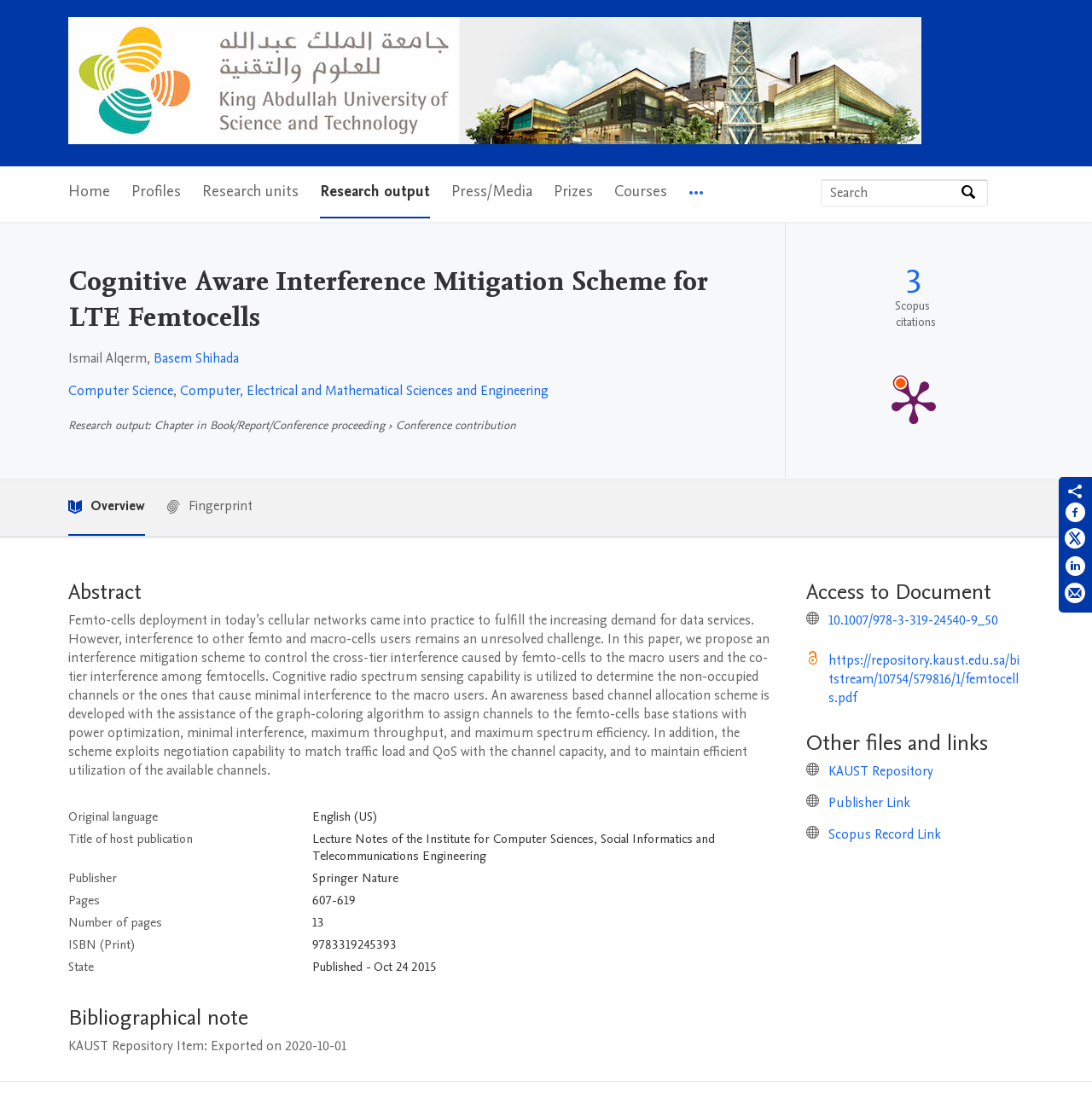Create a detailed description of the webpage's content and layout.

This webpage is about a research paper titled "Cognitive Aware Interference Mitigation Scheme for LTE Femtocells". At the top, there is a logo of KAUST PORTAL FOR RESEARCHERS AND STUDENTS, which is a link to the portal's home page. Below the logo, there is a navigation menu with several options, including "Home", "Profiles", "Research units", and more.

On the left side of the page, there is a search bar with a label "Search by expertise, name or affiliation" and a search button. Below the search bar, there is a heading "Cognitive Aware Interference Mitigation Scheme for LTE Femtocells" followed by the authors' names, Ismail Alqerm and Basem Shihada, and their affiliations.

The main content of the page is divided into several sections. The first section is the abstract of the research paper, which describes the problem of interference in femtocells and proposes a solution using cognitive radio spectrum sensing and graph-coloring algorithm. Below the abstract, there is a table with details about the publication, including the title of the host publication, publisher, pages, and ISBN.

The next section is "Bibliographical note" with information about the publication date and the repository item. Following this section, there are links to access the document, including a DOI link and a link to download the PDF file. There are also links to other files and links, including the KAUST Repository, Publisher Link, and Scopus Record Link.

At the bottom of the page, there are social media links to share the page on Facebook, Twitter, LinkedIn, and by email.